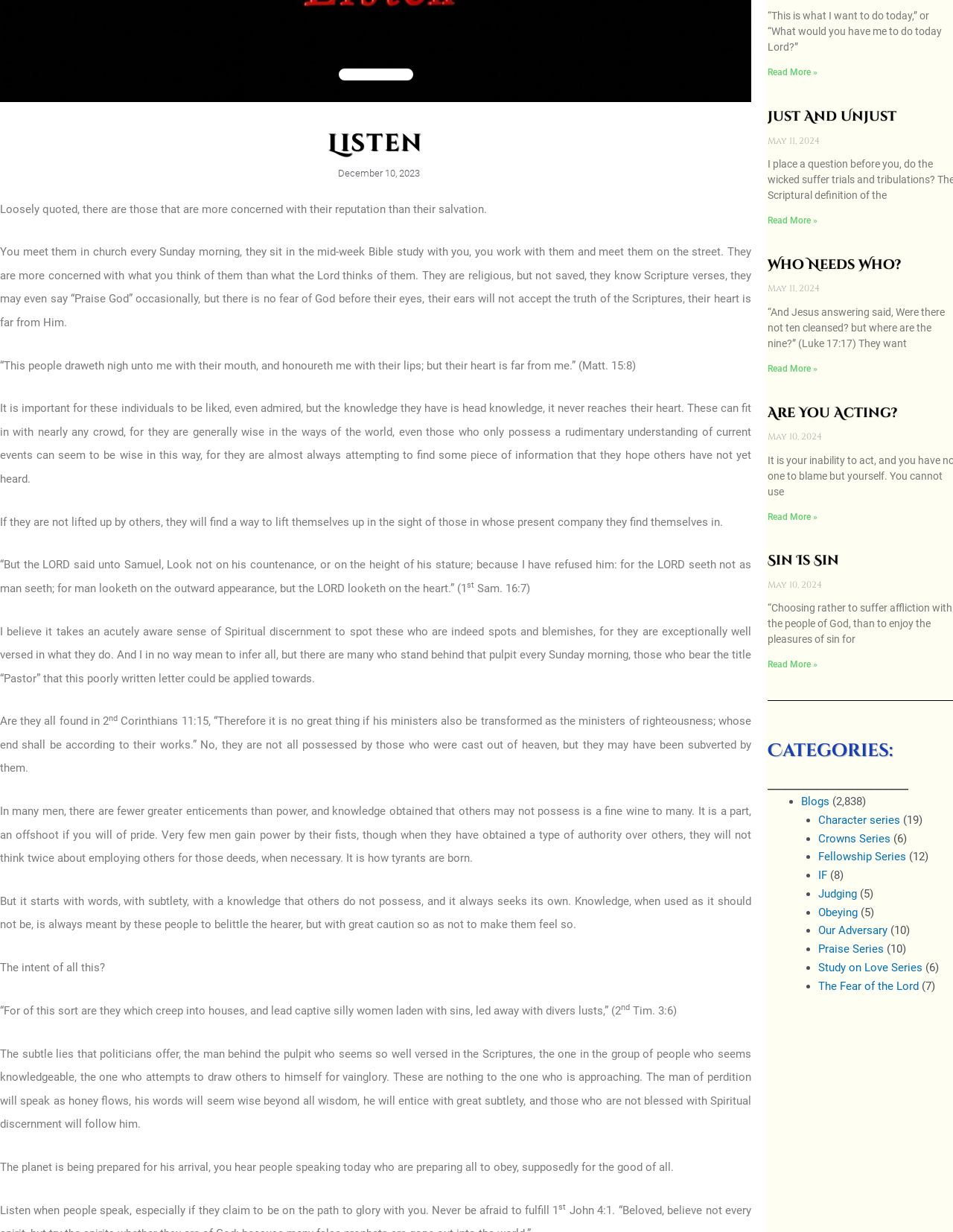Extract the bounding box coordinates of the UI element described: "Judging". Provide the coordinates in the format [left, top, right, bottom] with values ranging from 0 to 1.

[0.858, 0.72, 0.899, 0.731]